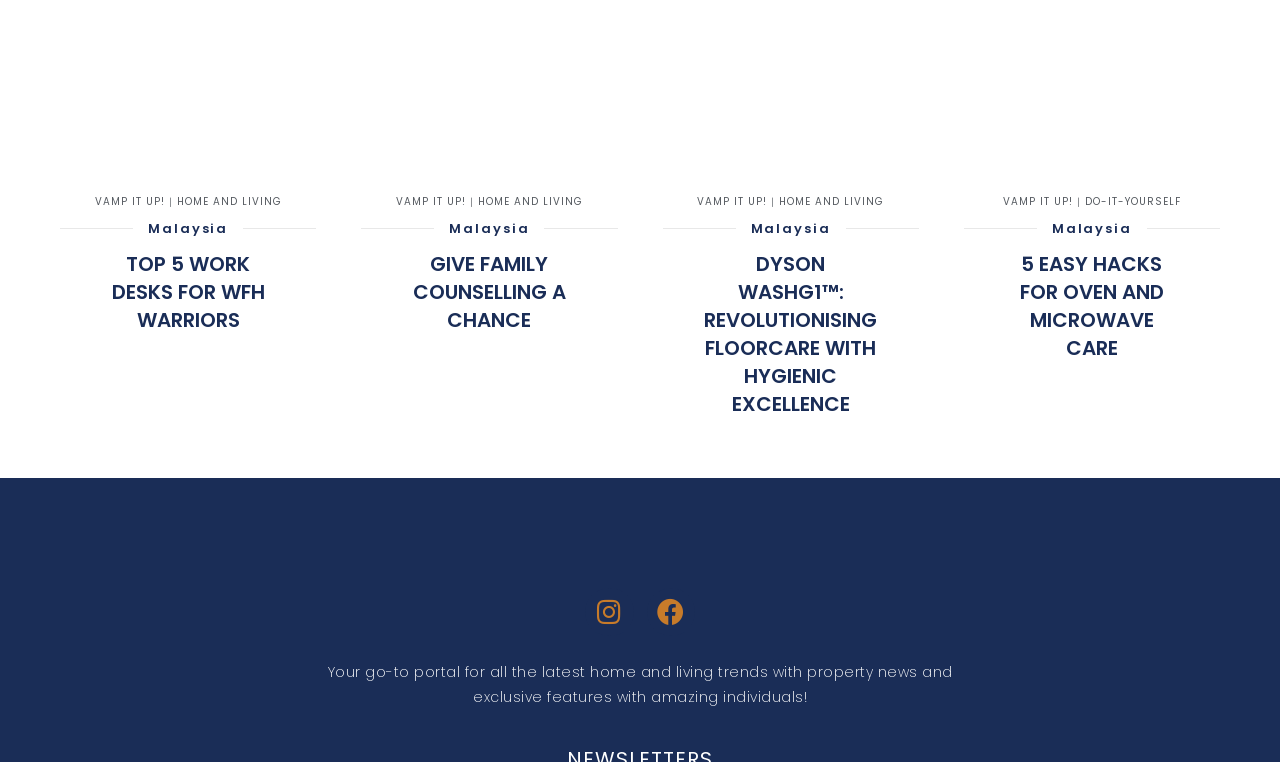Identify the bounding box coordinates of the clickable region necessary to fulfill the following instruction: "Read 'TOP 5 WORK DESKS FOR WFH WARRIORS' article". The bounding box coordinates should be four float numbers between 0 and 1, i.e., [left, top, right, bottom].

[0.078, 0.328, 0.216, 0.438]